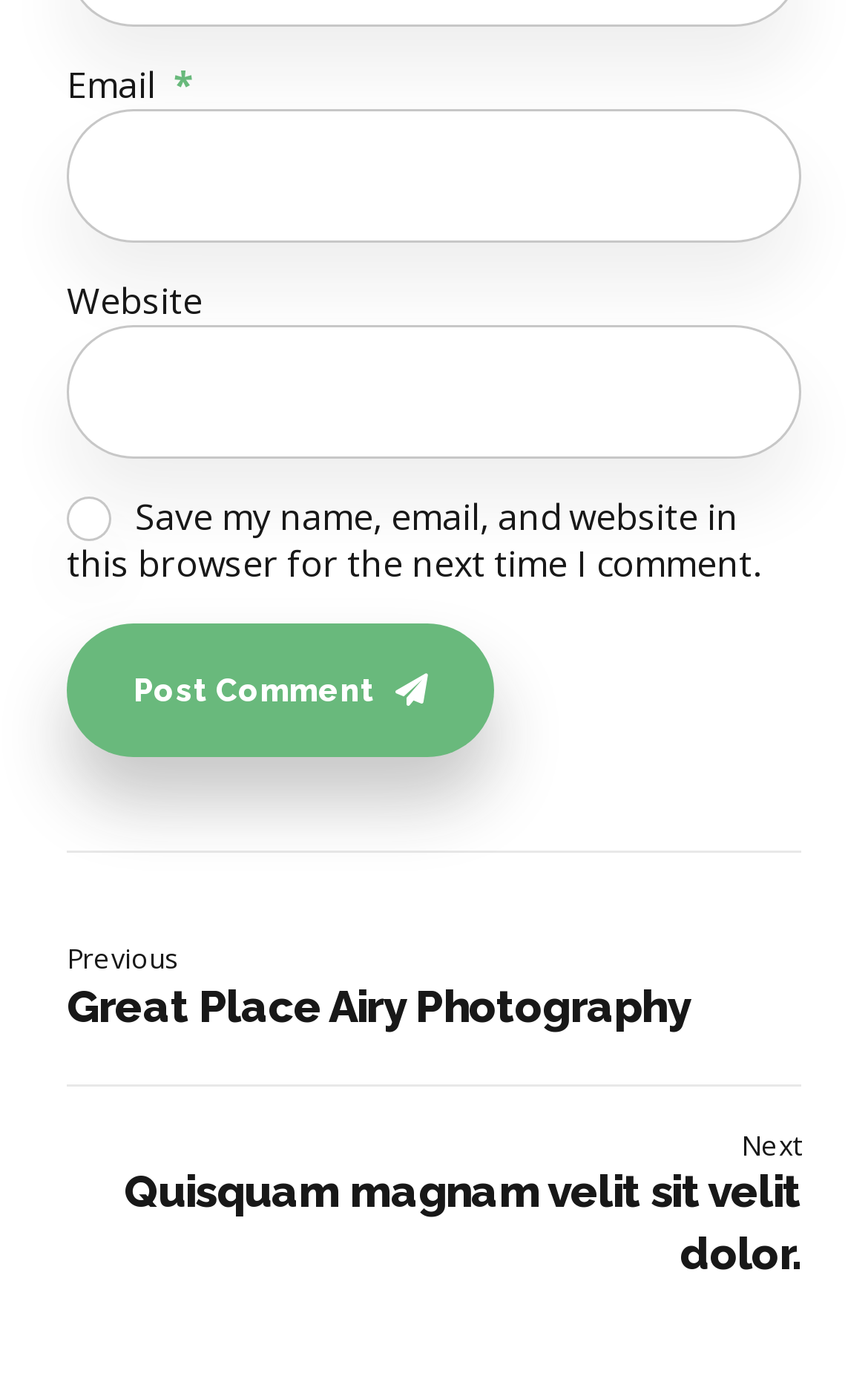Provide a short answer using a single word or phrase for the following question: 
Is the checkbox checked?

No